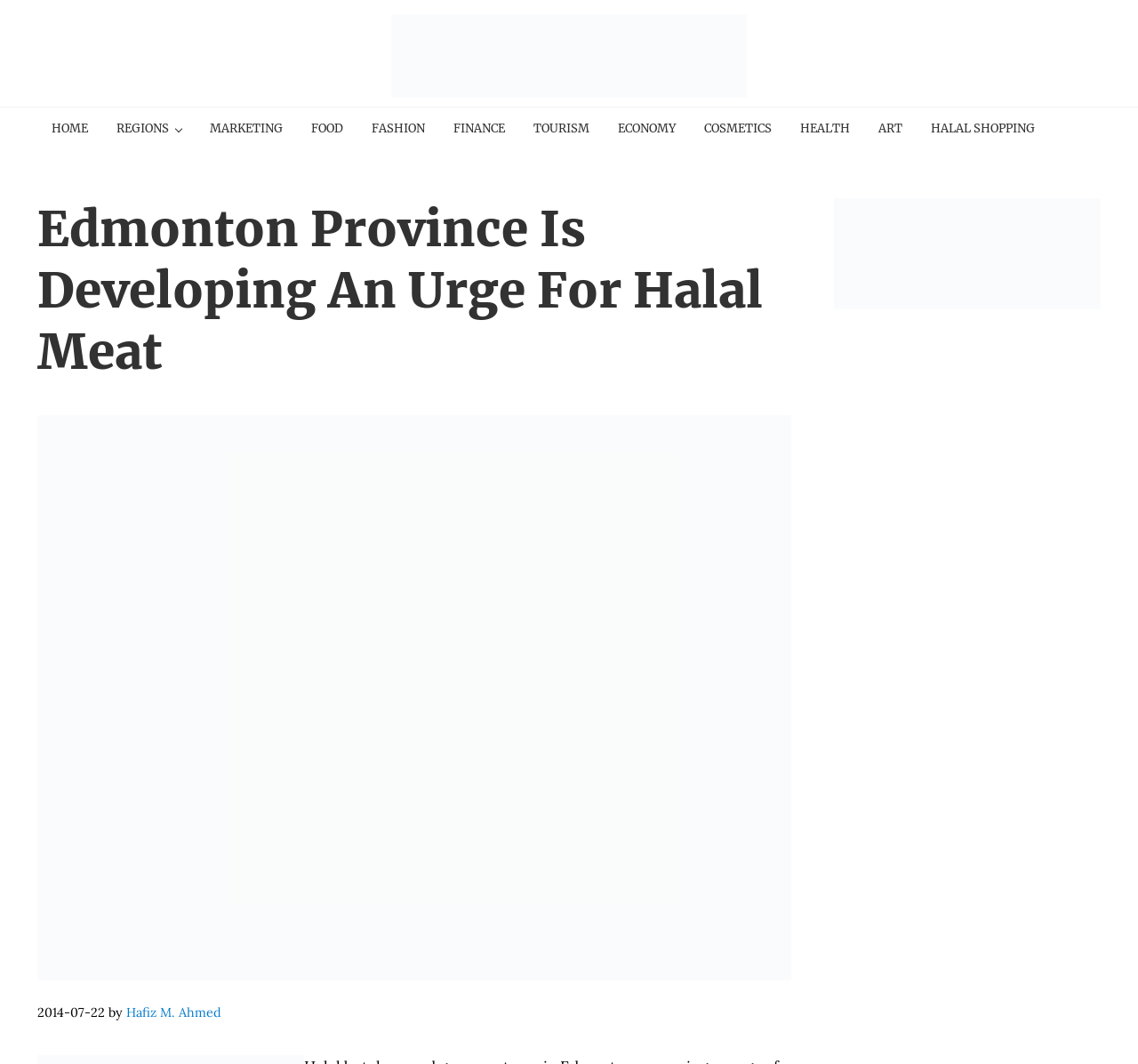What is the main topic of the article?
Provide a thorough and detailed answer to the question.

I determined the main topic of the article by looking at the heading element with the text 'Edmonton Province Is Developing An Urge For Halal Meat', which suggests that the article is about the growing demand for halal meat in Edmonton.